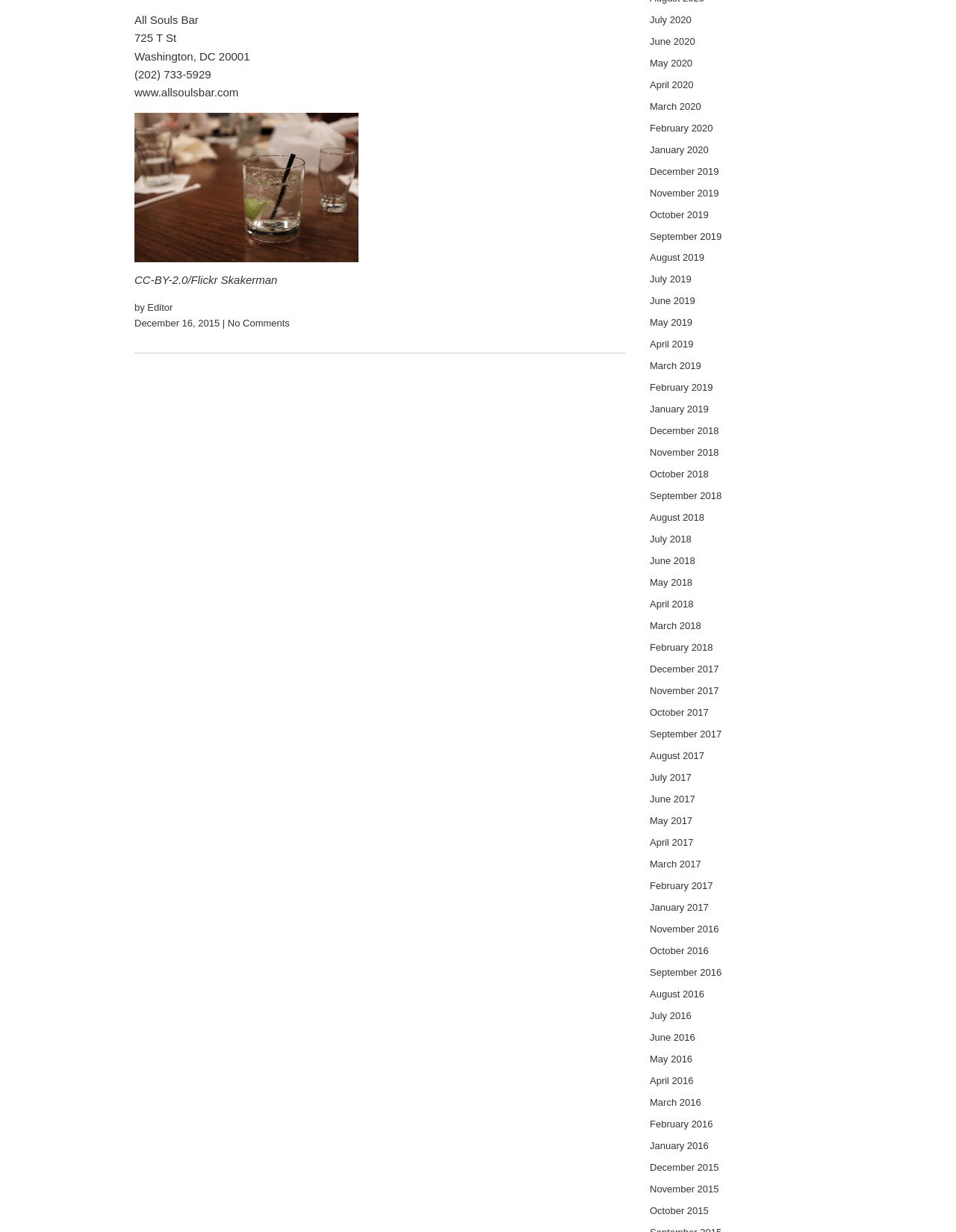Please mark the clickable region by giving the bounding box coordinates needed to complete this instruction: "read the article by Editor".

[0.141, 0.245, 0.181, 0.254]